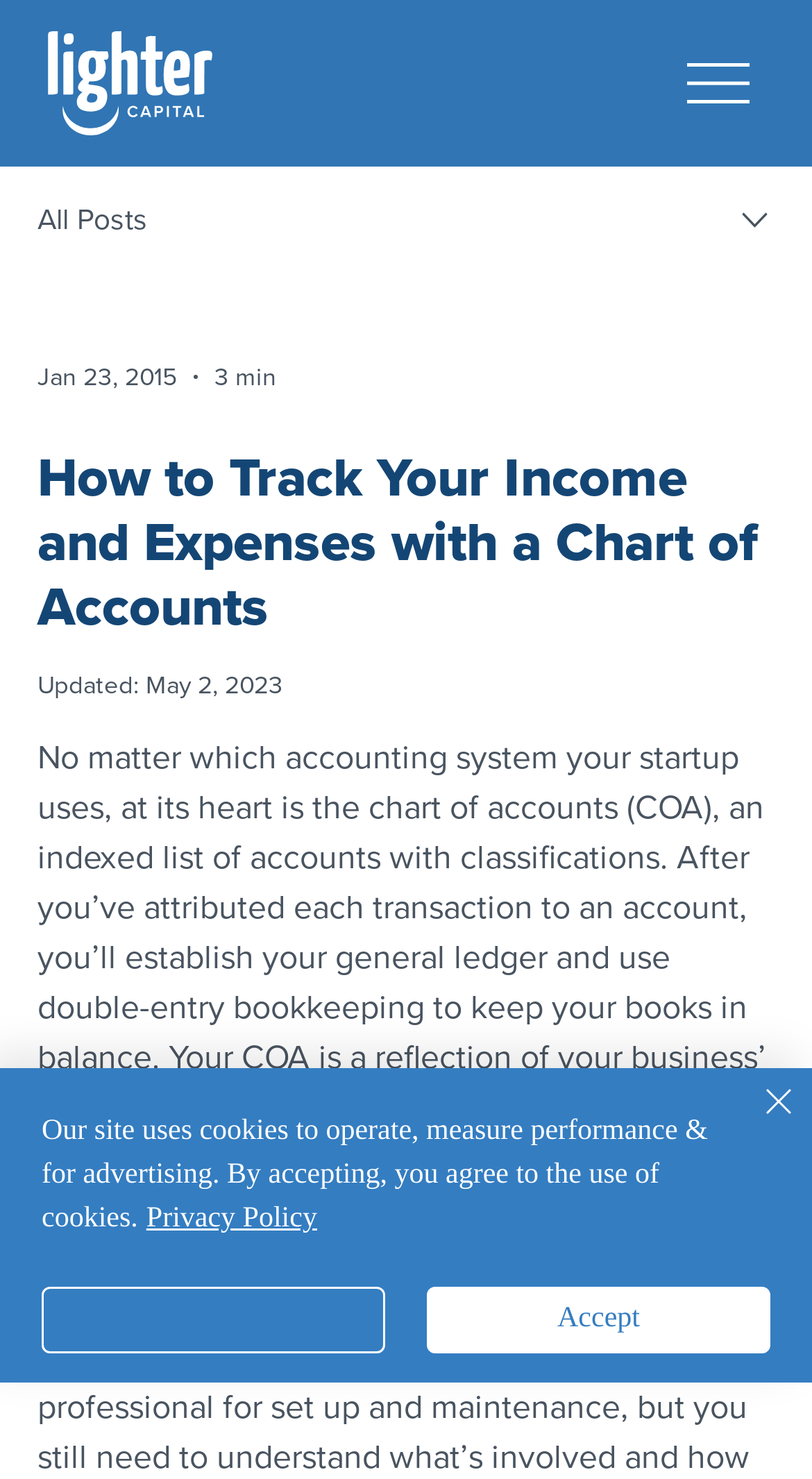Respond with a single word or phrase to the following question: How long does it take to read this article?

3 min